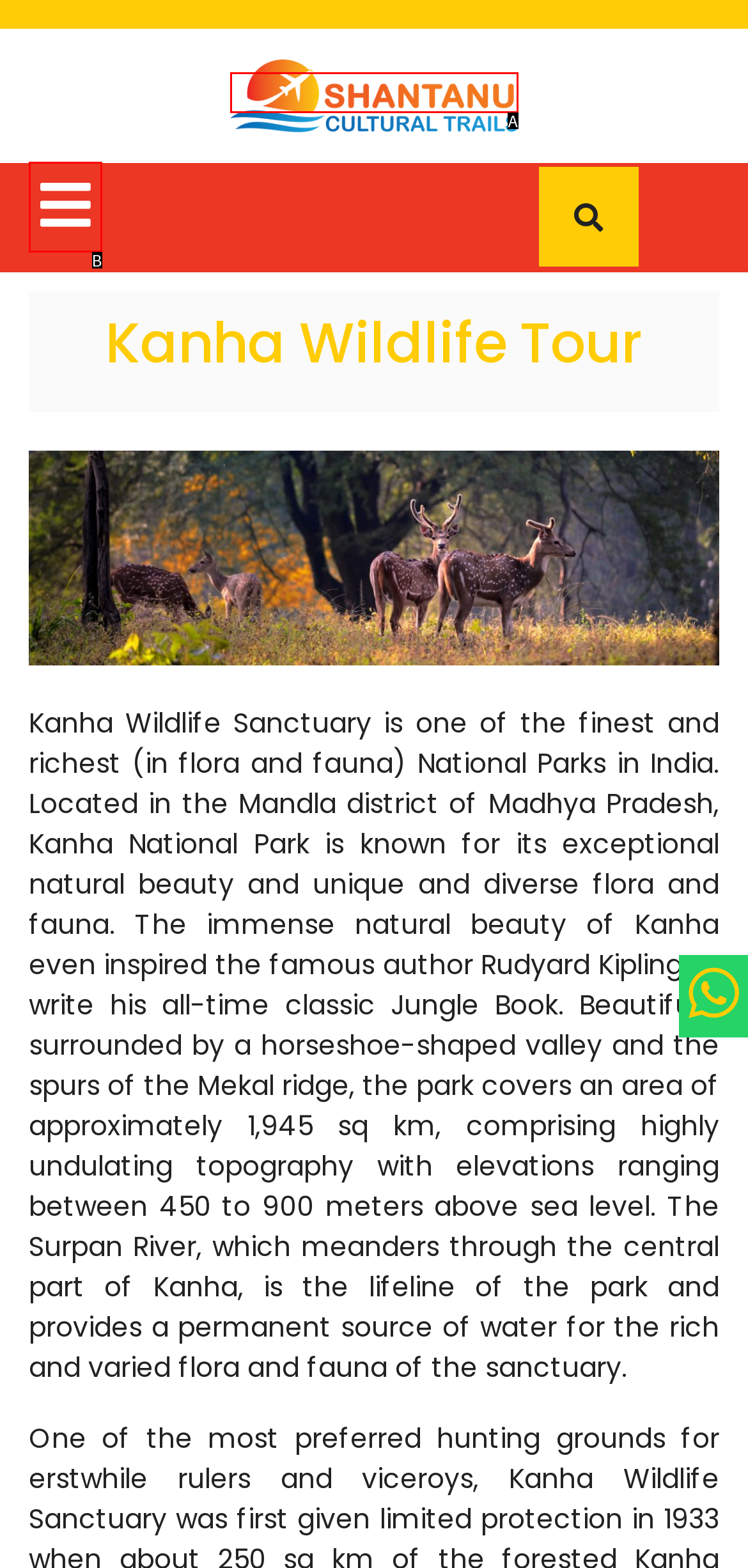Identify the HTML element that corresponds to the following description: Open Button. Provide the letter of the correct option from the presented choices.

B